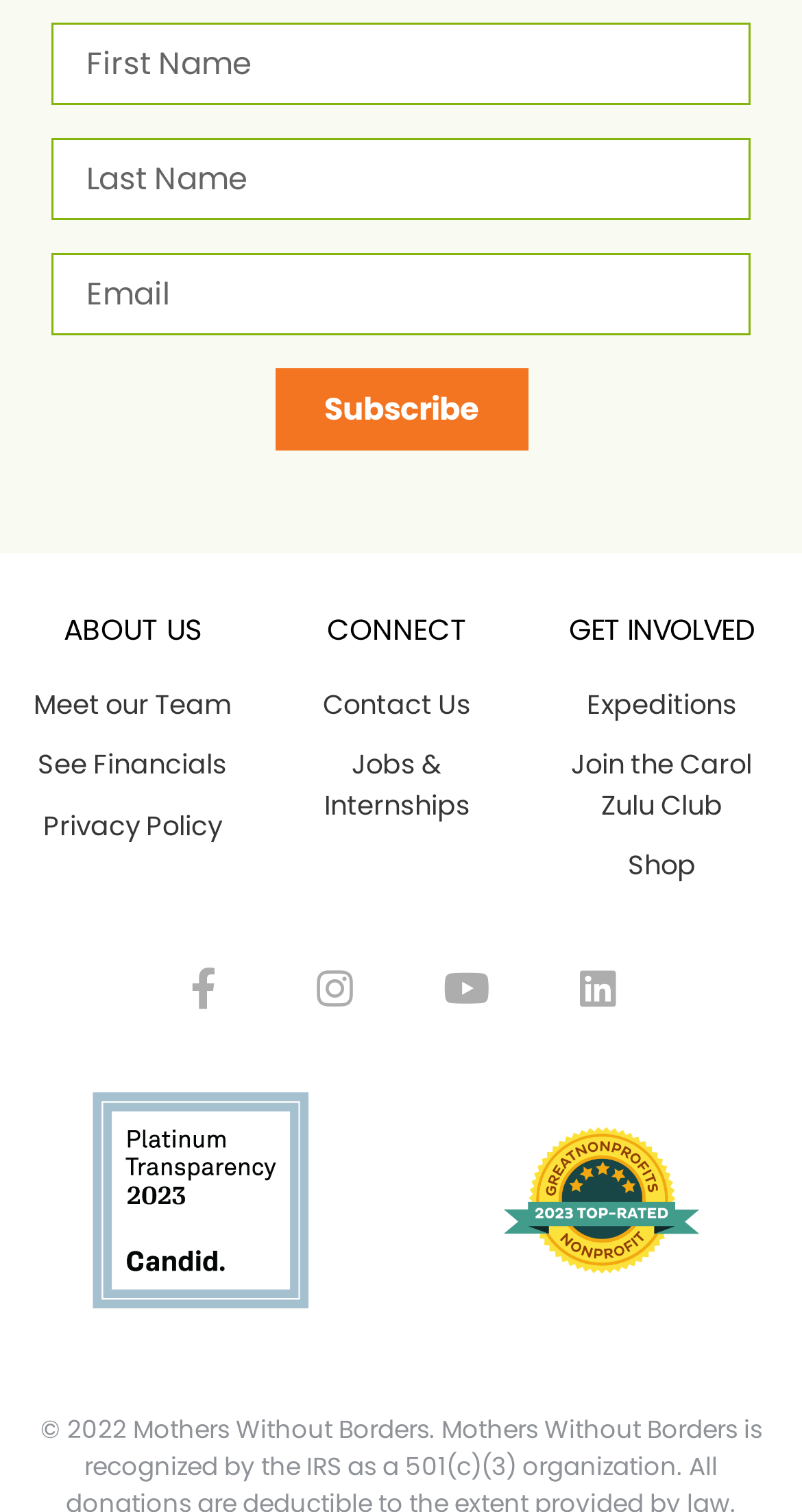By analyzing the image, answer the following question with a detailed response: What is the purpose of the 'Subscribe' button?

The 'Subscribe' button is located below the 'Email' textbox, which suggests that it is used to subscribe to a newsletter or service after entering the required information.